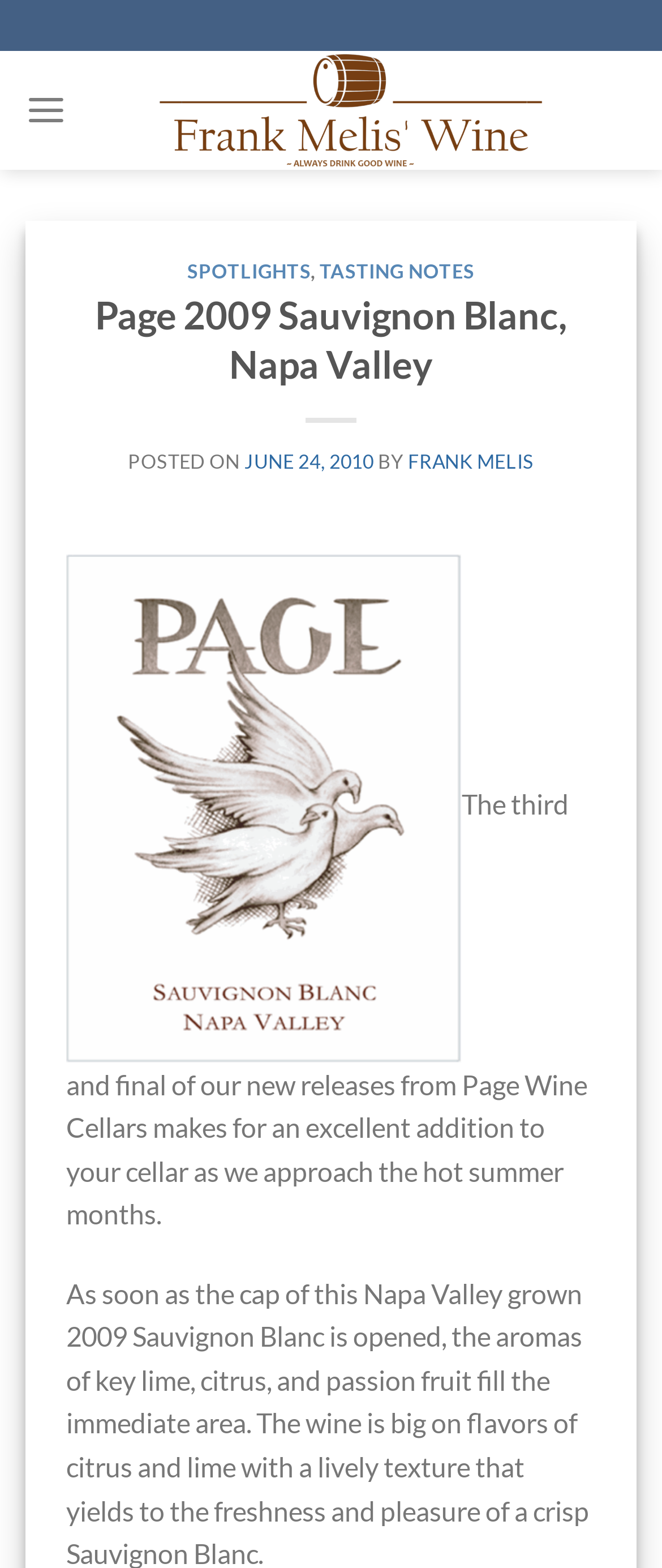Identify the bounding box coordinates for the UI element described as: "Tasting Notes". The coordinates should be provided as four floats between 0 and 1: [left, top, right, bottom].

[0.483, 0.166, 0.717, 0.18]